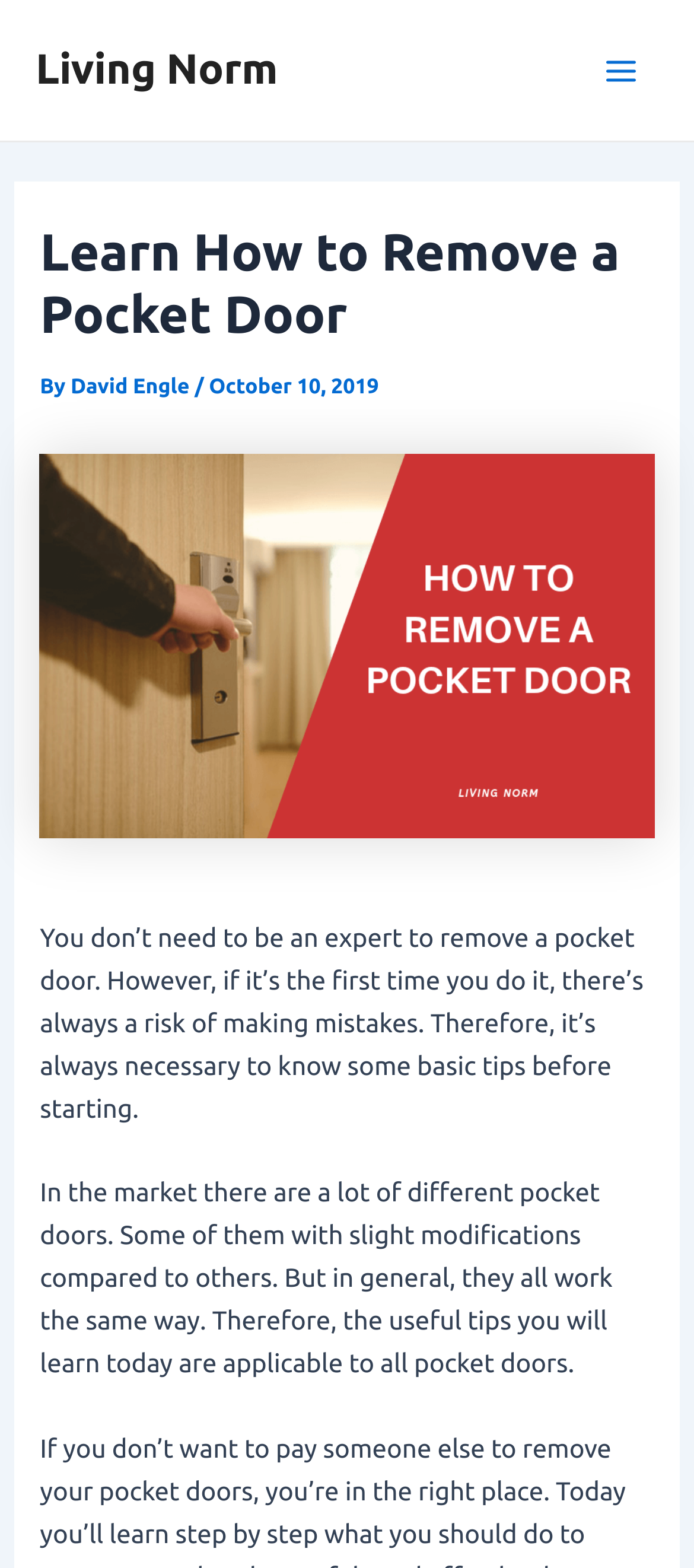Please reply with a single word or brief phrase to the question: 
What is the date of the article?

October 10, 2019